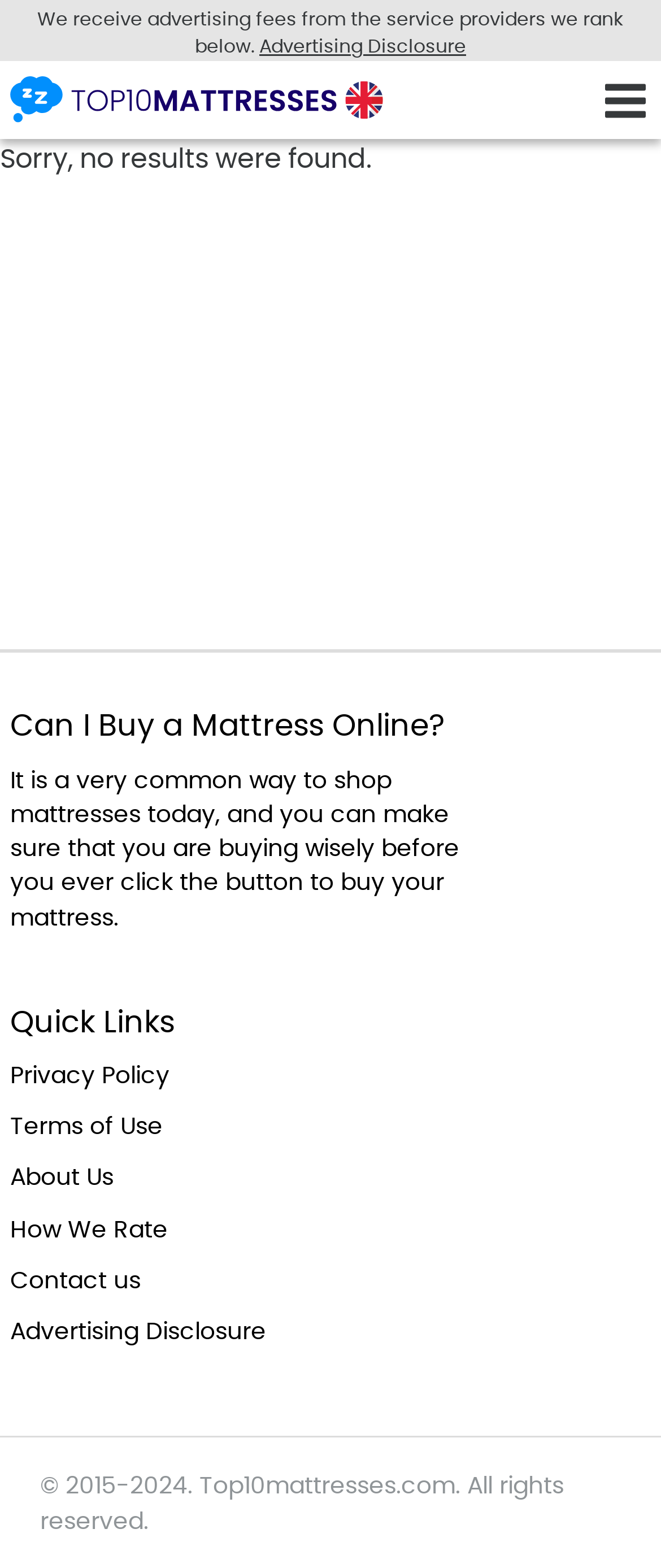Identify the bounding box of the HTML element described as: "Terms of Use".

[0.015, 0.707, 0.246, 0.729]